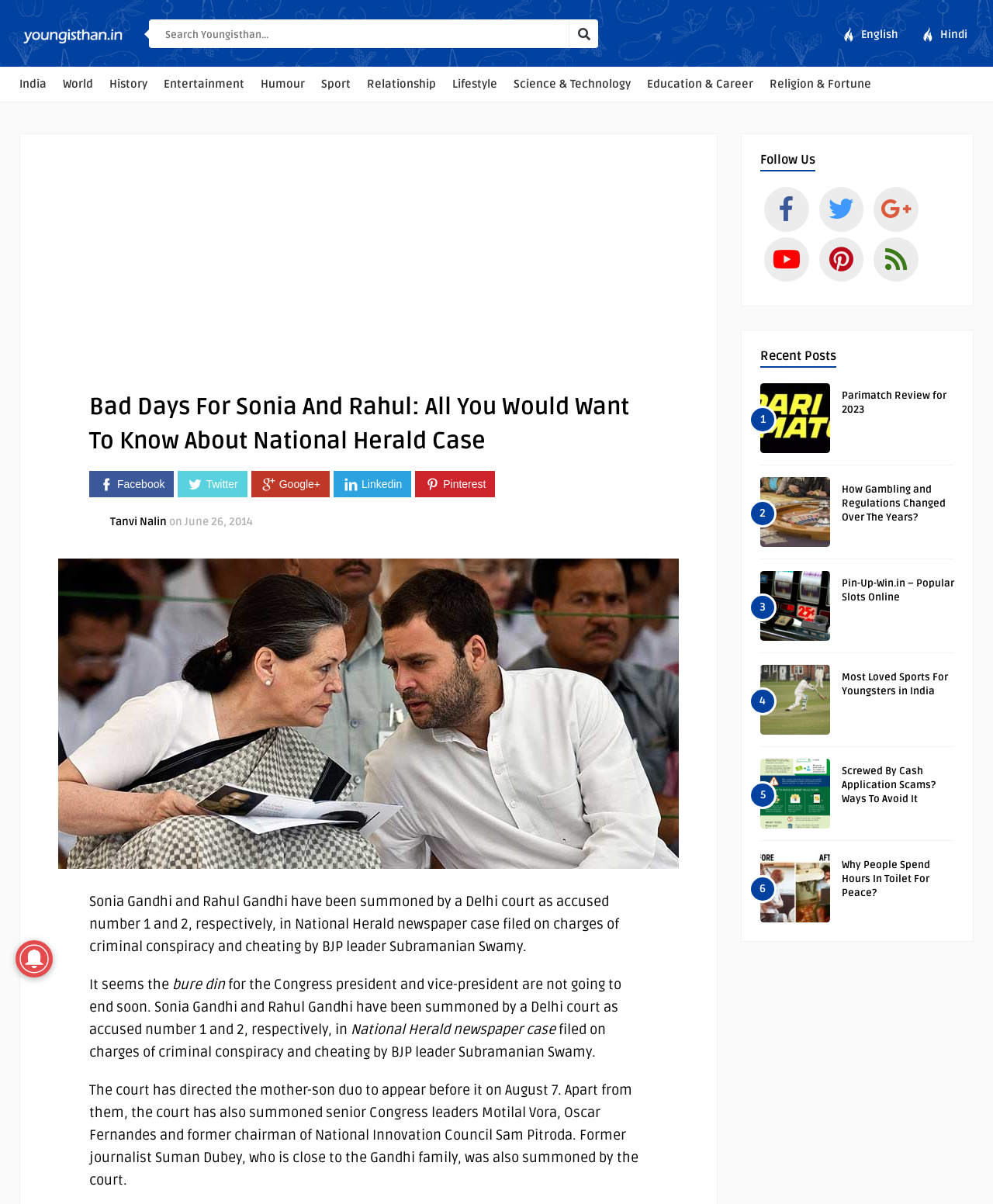Please determine the bounding box coordinates of the element's region to click in order to carry out the following instruction: "Visit the India news page". The coordinates should be four float numbers between 0 and 1, i.e., [left, top, right, bottom].

[0.013, 0.058, 0.053, 0.082]